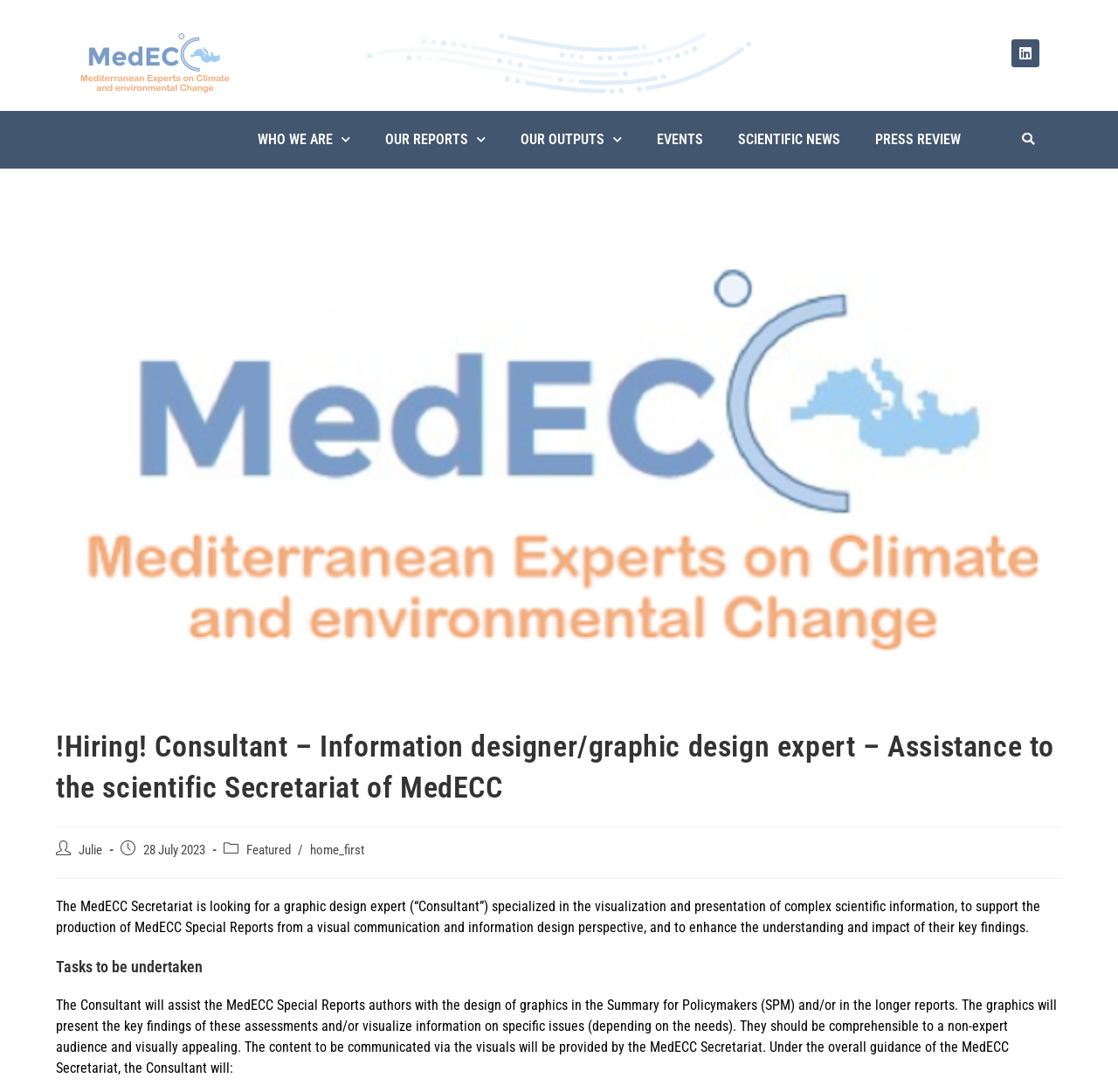Please provide a comprehensive answer to the question below using the information from the image: What is the format of the reports?

The webpage mentions that the Consultant will assist the MedECC Special Reports authors with the design of graphics in the Summary for Policymakers (SPM) and/or in the longer reports.